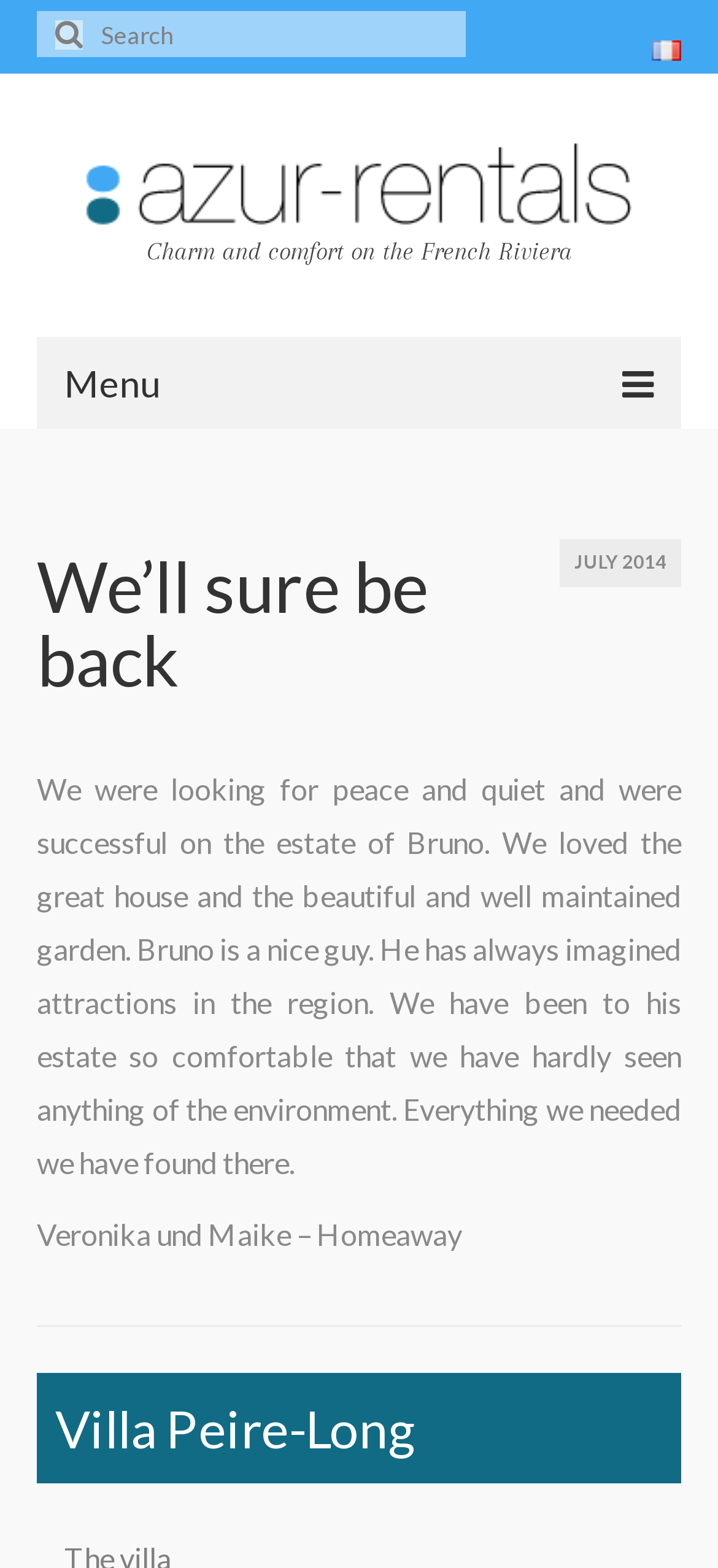Identify the bounding box coordinates for the region to click in order to carry out this instruction: "Open the menu". Provide the coordinates using four float numbers between 0 and 1, formatted as [left, top, right, bottom].

[0.051, 0.215, 0.949, 0.273]